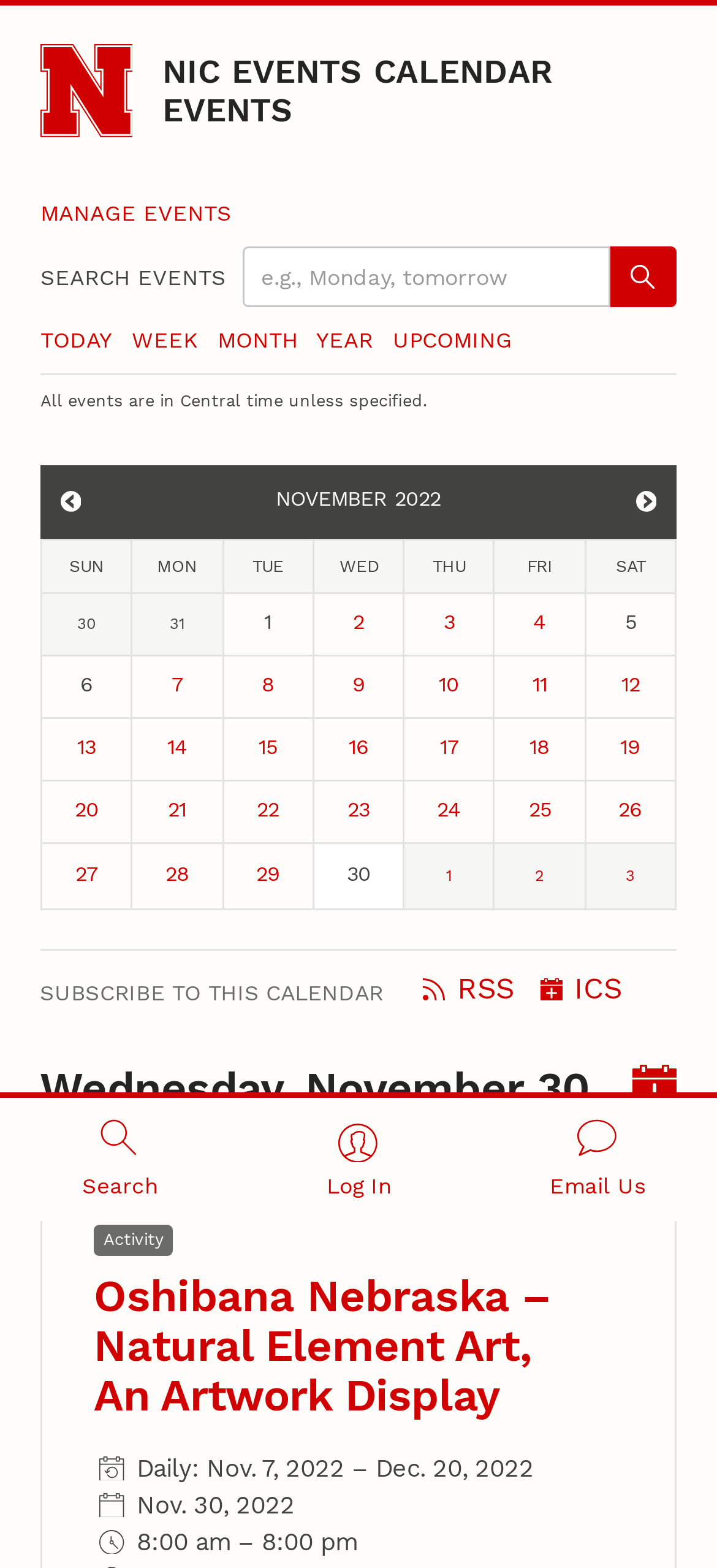Show me the bounding box coordinates of the clickable region to achieve the task as per the instruction: "Go to University of Nebraska–Lincoln home page".

[0.056, 0.028, 0.186, 0.088]